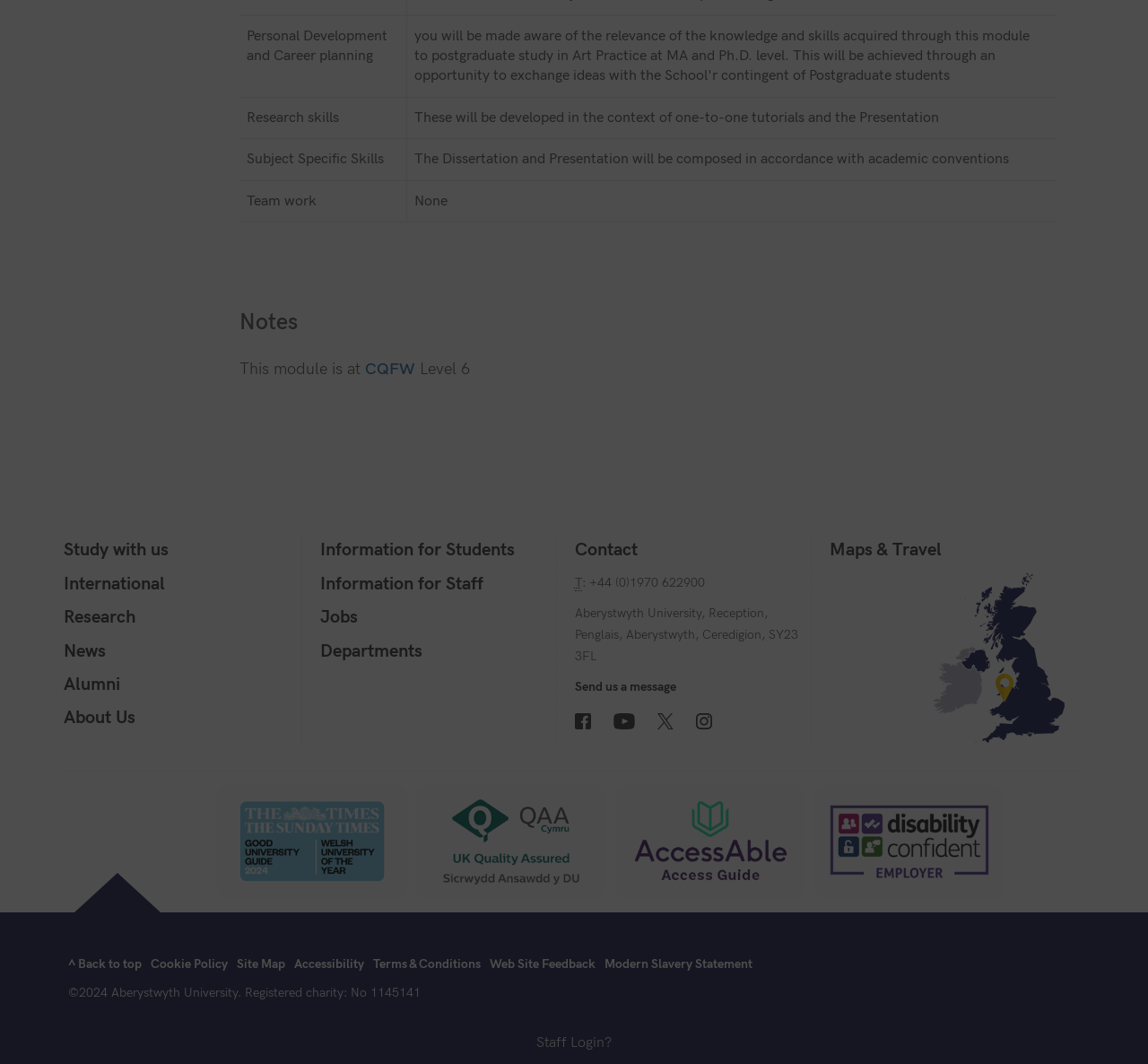Indicate the bounding box coordinates of the element that needs to be clicked to satisfy the following instruction: "Click on 'Study with us'". The coordinates should be four float numbers between 0 and 1, i.e., [left, top, right, bottom].

[0.056, 0.505, 0.147, 0.526]